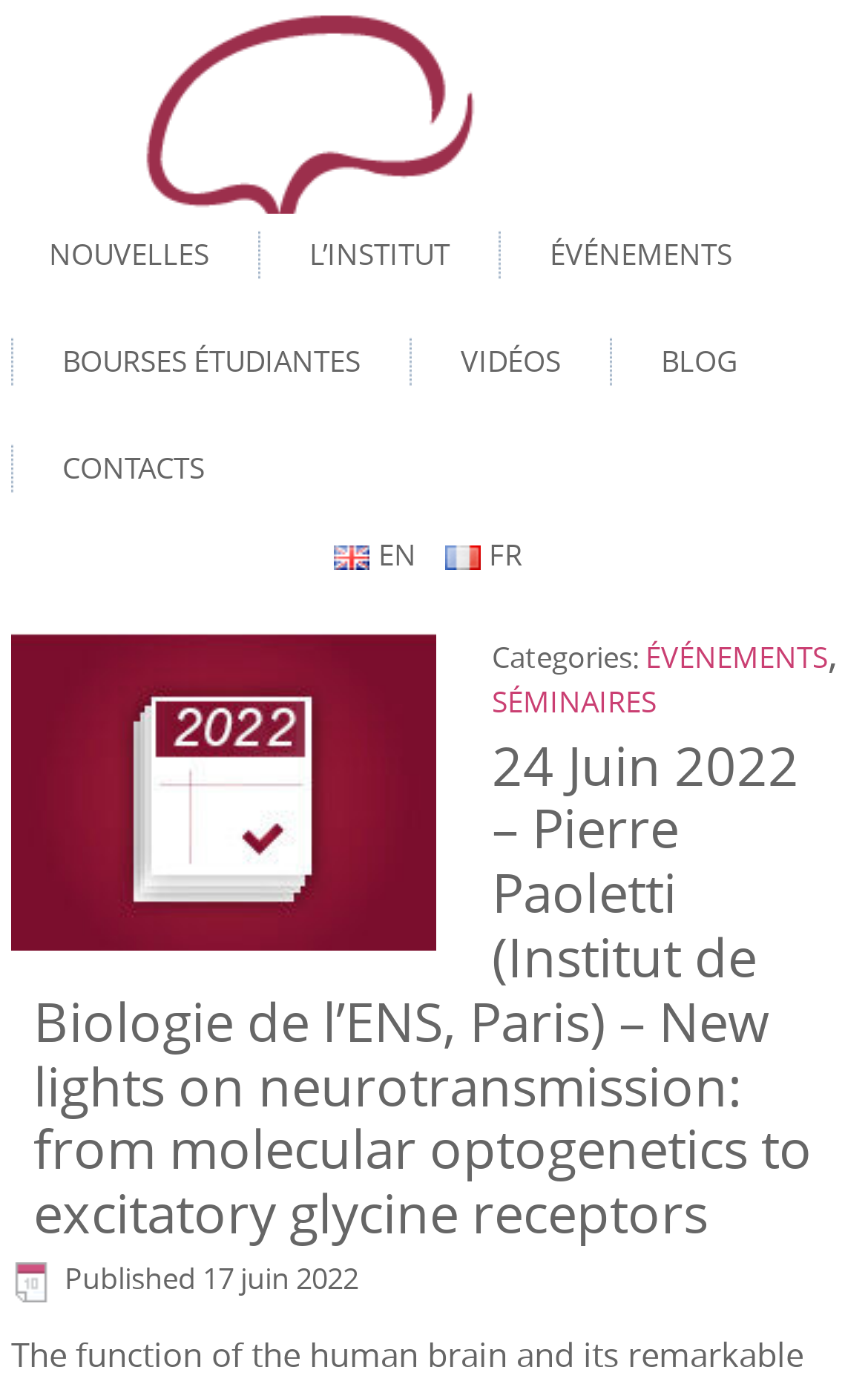Detail the various sections and features of the webpage.

The webpage appears to be an event page from the Institute of Neuroscience and Cognition. At the top, there are five navigation links: "NOUVELLES", "L'INSTITUT", "ÉVÉNEMENTS", "BOURSES ÉTUDIANTES", and "VIDÉOS", followed by a "BLOG" link and a "CONTACTS" link. Below these links, there are two language options, "EN" and "FR".

The main content of the page is an event description, which is headed by a title "24 Juin 2022 – Pierre Paoletti (Institut de Biologie de l’ENS, Paris) – New lights on neurotransmission: from molecular optogenetics to excitatory glycine receptors". Above this title, there is an image. The event description is categorized under "ÉVÉNEMENTS, SÉMINAIRES", with links to these categories. The event title is also a link.

At the bottom of the page, there is a publication timestamp, which reads "Published 16 h 58 min" and is dated "17 juin 2022".